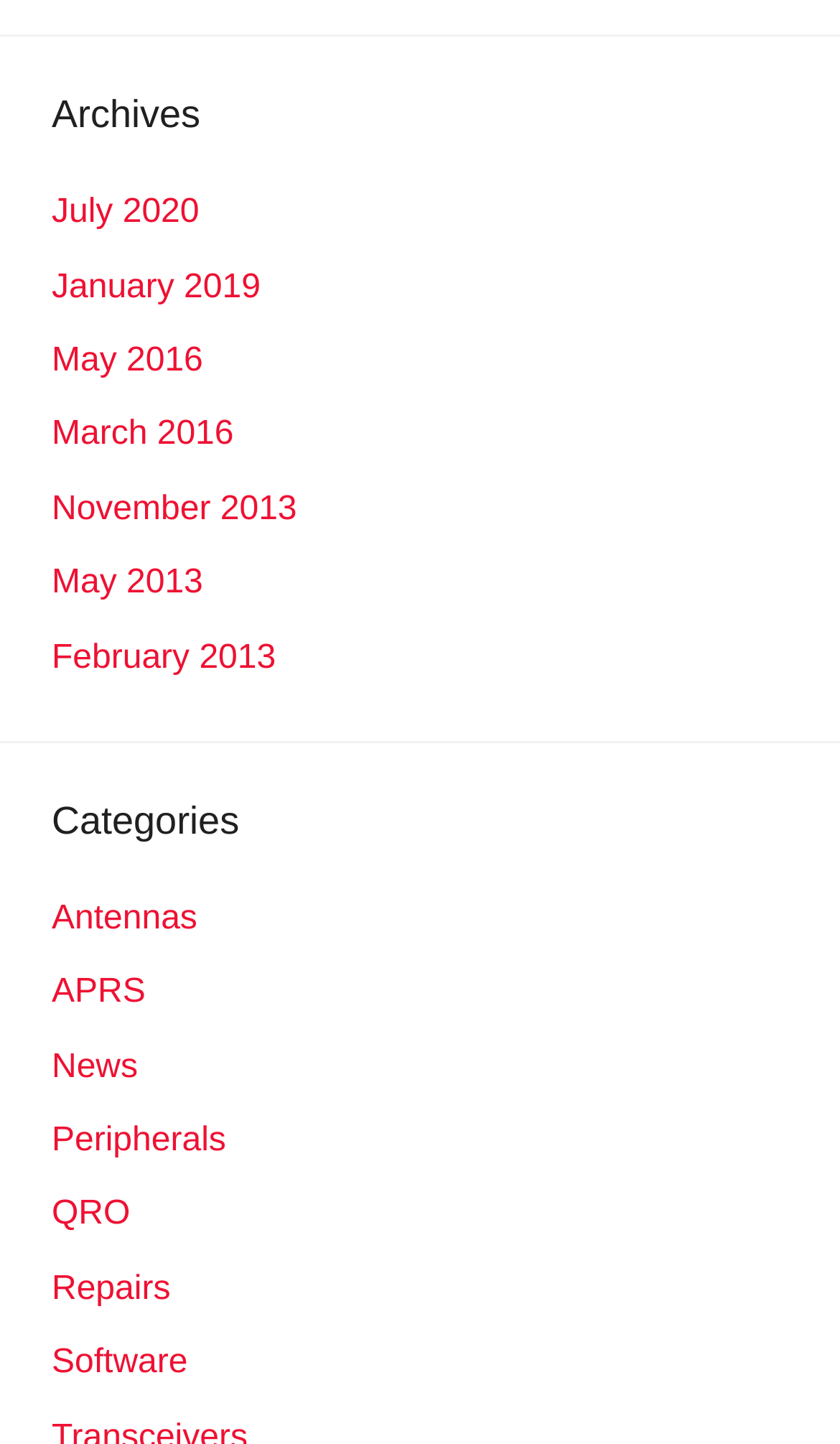What is the last archive year?
Please provide a single word or phrase in response based on the screenshot.

2013